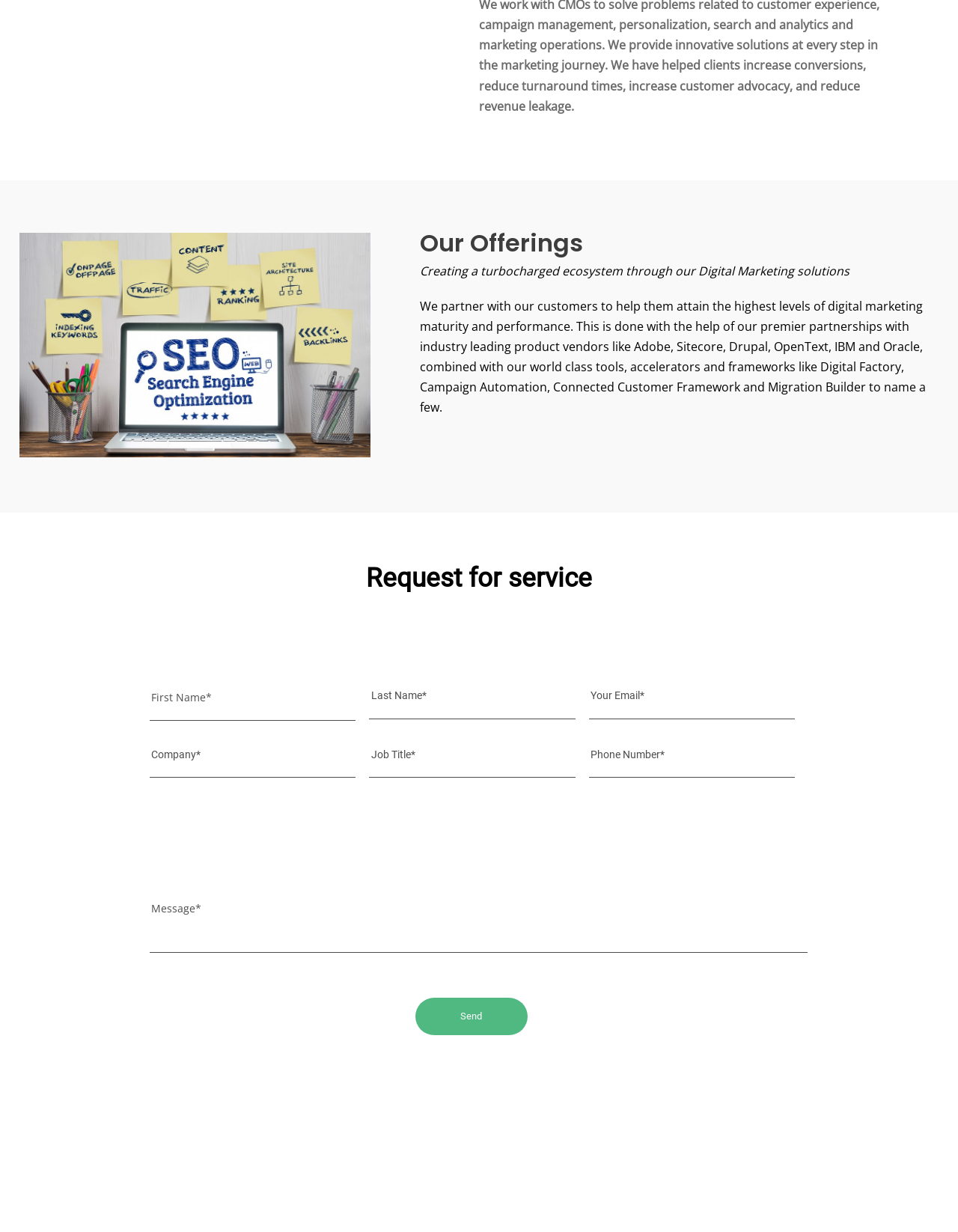Locate the bounding box coordinates of the region to be clicked to comply with the following instruction: "Enter your first name". The coordinates must be four float numbers between 0 and 1, in the form [left, top, right, bottom].

[0.156, 0.547, 0.372, 0.574]